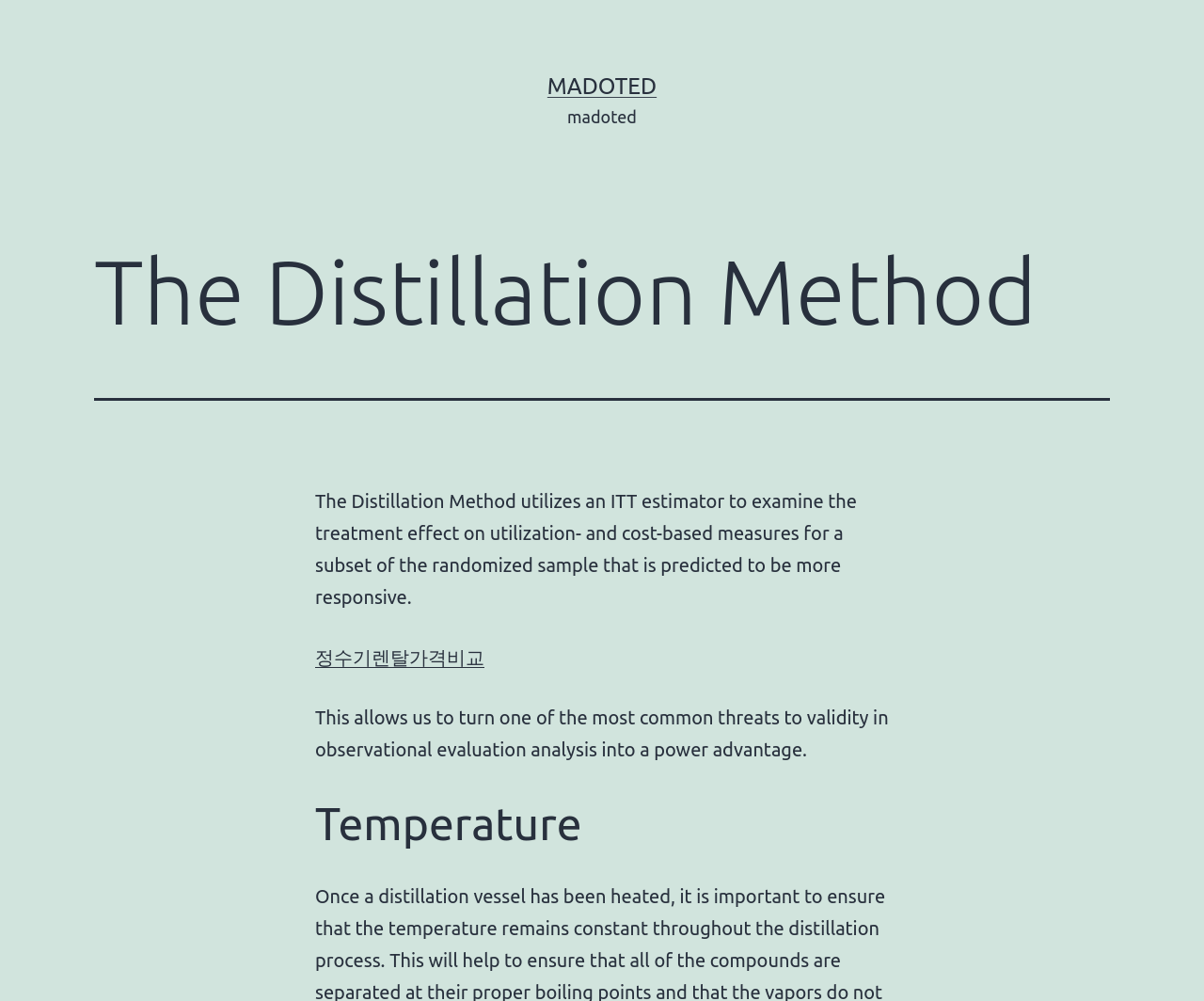What is the advantage of the Distillation Method?
From the details in the image, answer the question comprehensively.

The Distillation Method allows us to turn one of the most common threats to validity in observational evaluation analysis into a power advantage, as mentioned in the webpage's content.